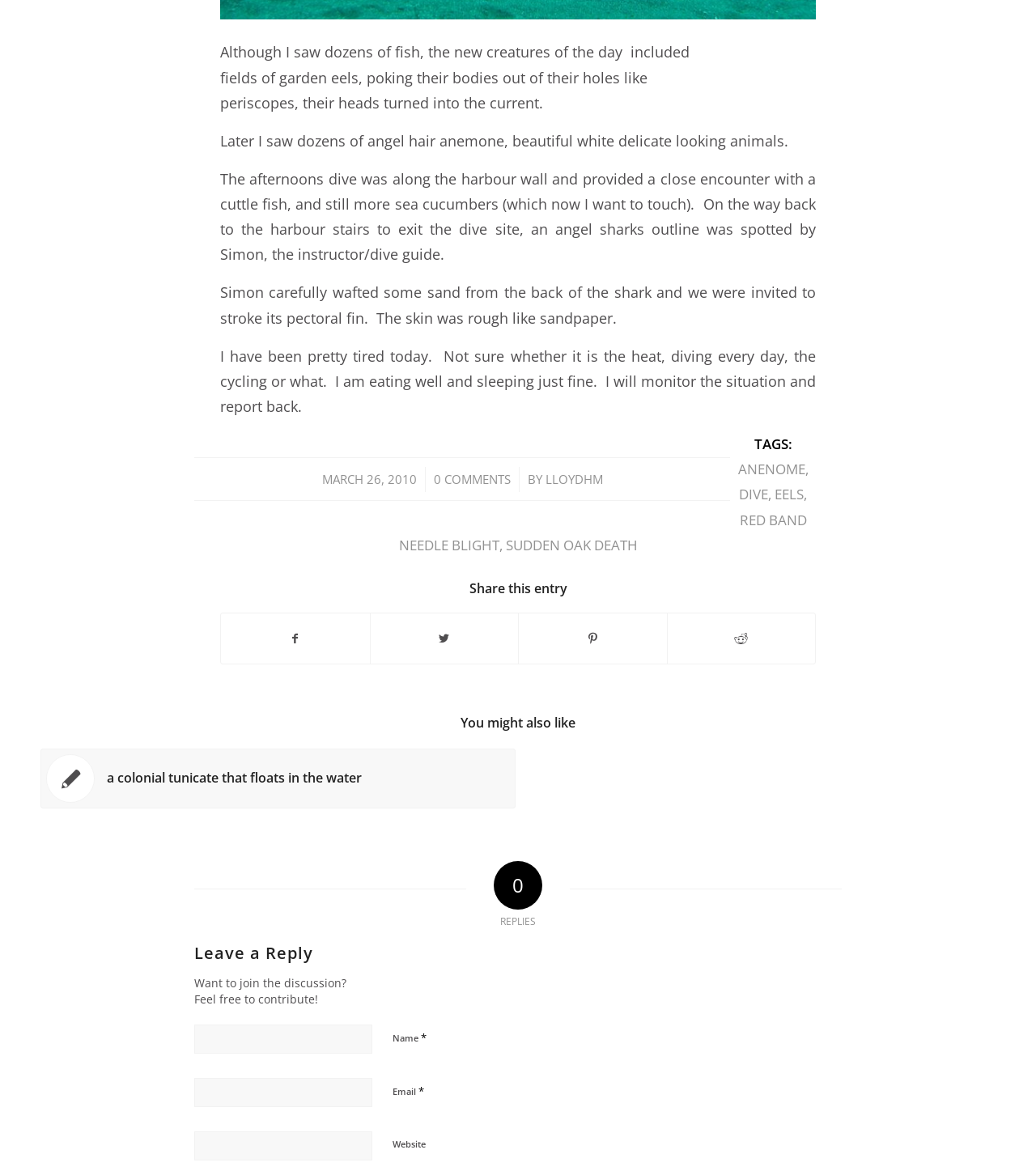Use a single word or phrase to respond to the question:
How many social media platforms are available to share the blog post?

4